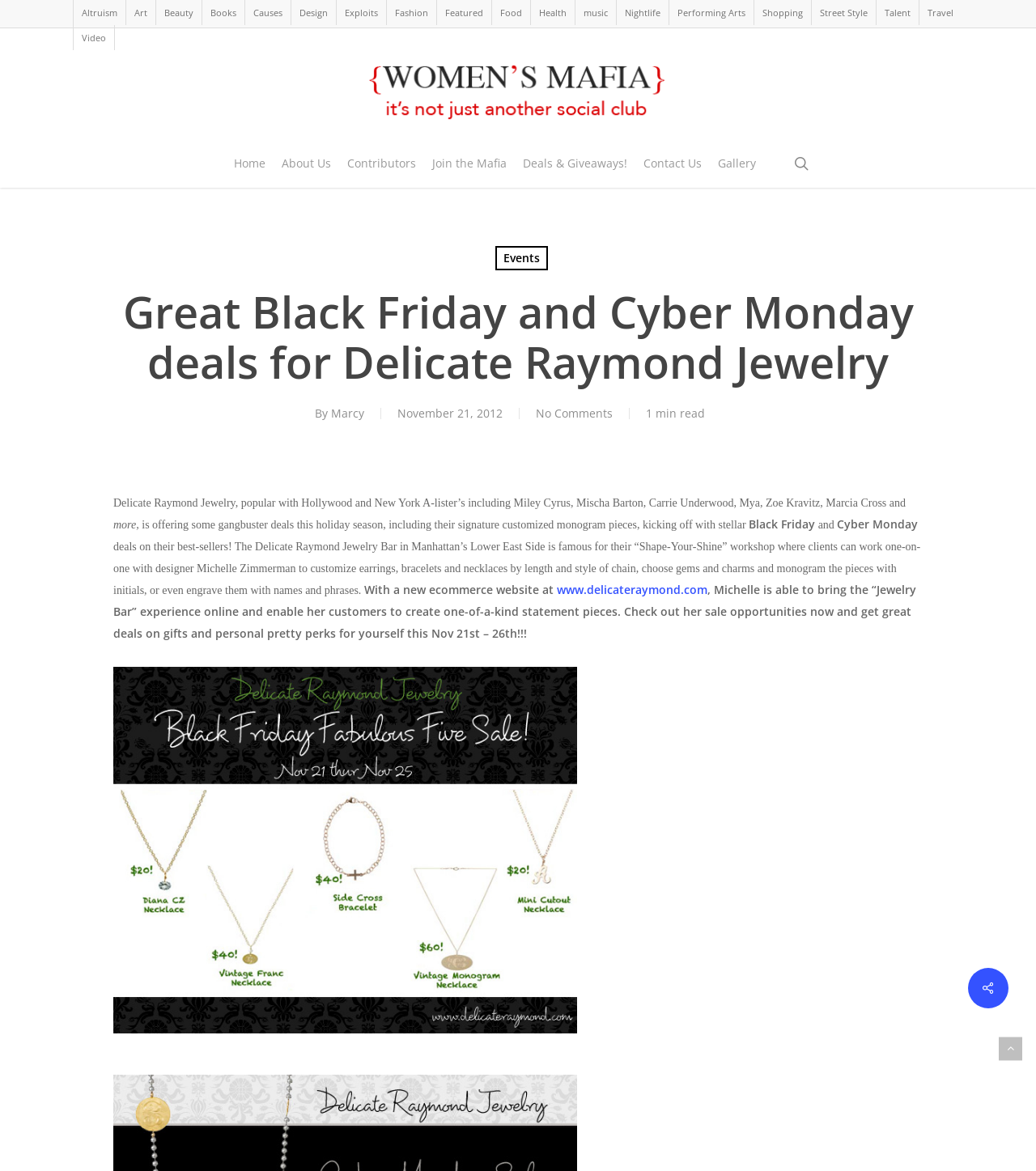Extract the bounding box coordinates for the HTML element that matches this description: "parent_node: Skip to main content". The coordinates should be four float numbers between 0 and 1, i.e., [left, top, right, bottom].

[0.964, 0.886, 0.987, 0.906]